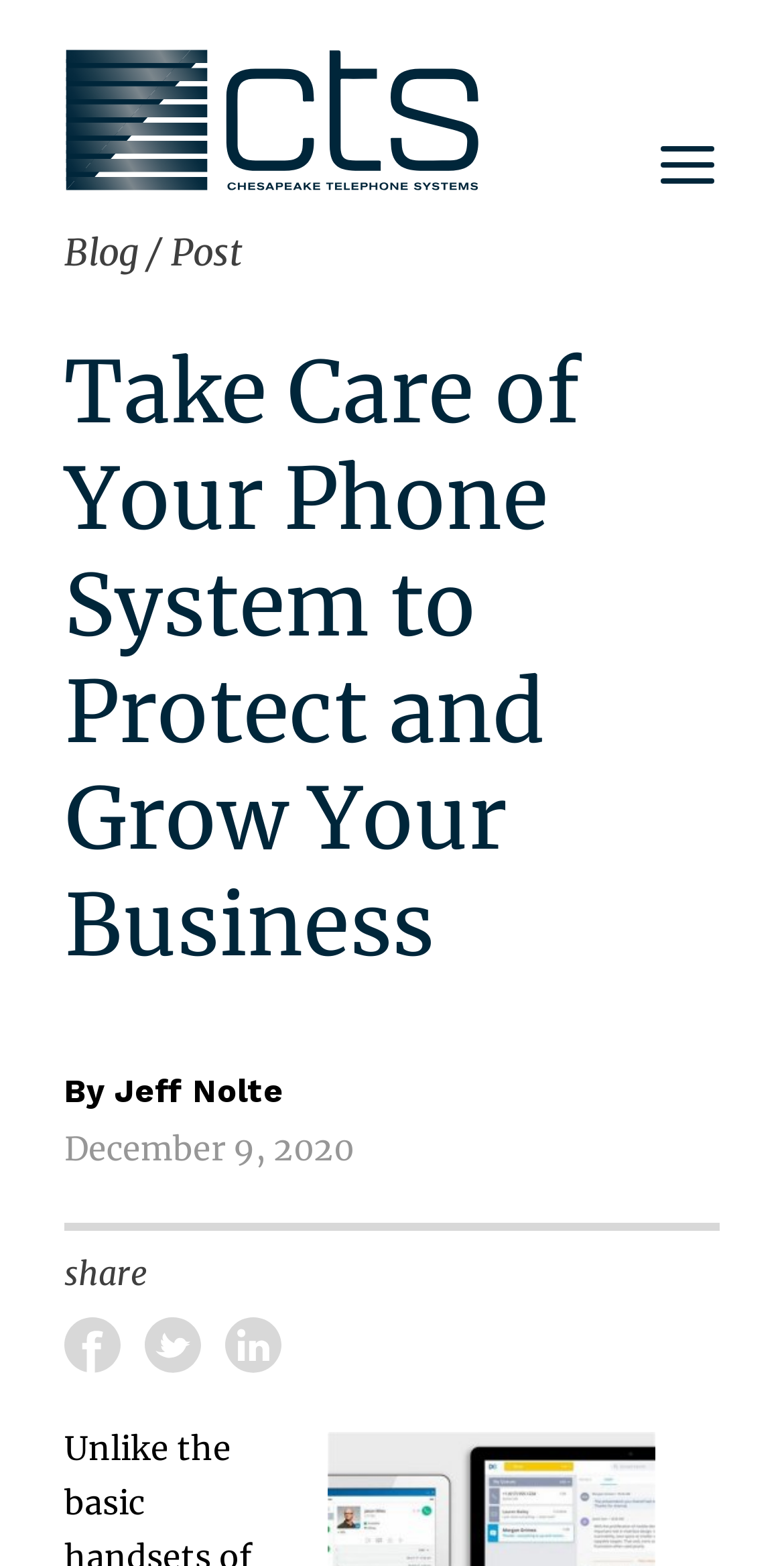Construct a comprehensive description capturing every detail on the webpage.

The webpage appears to be a blog post titled "Take Care of Your Phone System to Protect and Grow Your Business" with a focus on the importance of maintaining and upgrading phone systems for businesses. 

At the top left of the page, there is a link accompanied by an image. On the top right, there is a button with an image inside. Below the button, there is a navigation menu with links to "Blog" and "Post", separated by a slash. 

The main heading of the blog post is prominently displayed, taking up most of the width of the page. Below the heading, the author's name "Jeff Nolte" is mentioned, along with the date "December 9, 2020". 

There is a "share" option at the bottom left, accompanied by three social media links, each with an image. These social media links are aligned horizontally and are positioned at the bottom of the page.